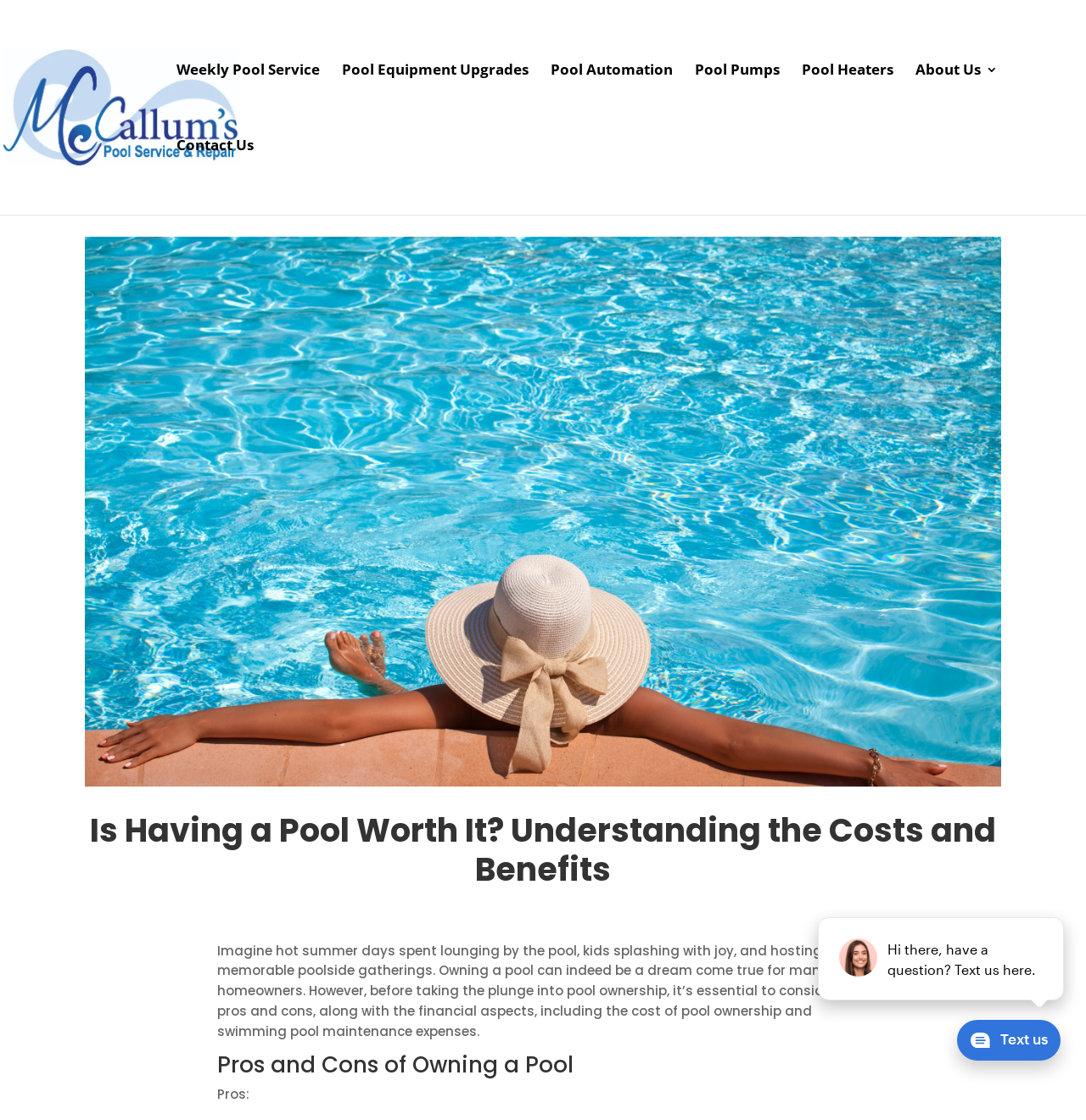From the webpage screenshot, predict the bounding box coordinates (top-left x, top-left y, bottom-right x, bottom-right y) for the UI element described here: Pool Equipment Upgrades

[0.315, 0.057, 0.487, 0.124]